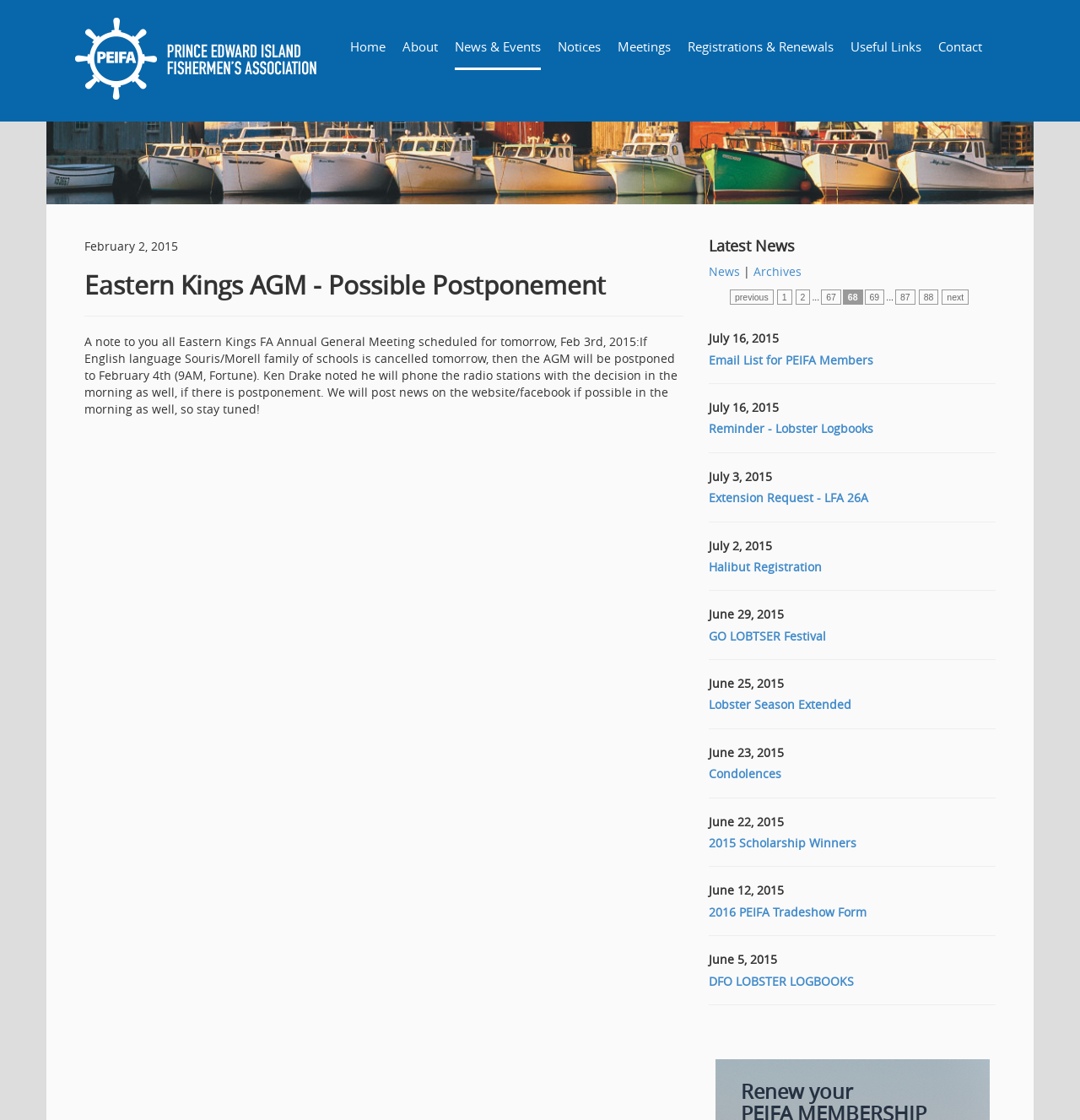Summarize the webpage with intricate details.

The webpage is for the Prince Edward Island Fishermen's Association. At the top, there is a logo image and a link to an unknown destination. Below the logo, there is a navigation menu with 8 links: Home, About, News & Events, Notices, Meetings, Registrations & Renewals, Useful Links, and Contact.

On the left side of the page, there is a large image that spans almost the entire height of the page. To the right of the image, there is a section with a heading "Eastern Kings AGM - Possible Postponement" and a paragraph of text discussing the possible postponement of the AGM due to weather conditions.

Below this section, there is a heading "Latest News" and a list of news articles with links to read more. The list has pagination with links to previous and next pages, as well as numbered links to specific pages.

The news articles are listed in reverse chronological order, with the most recent articles at the top. Each article has a heading with the date and a brief summary of the article. The articles are separated by horizontal lines. The topics of the articles include reminders about lobster logbooks, festival announcements, and condolences.